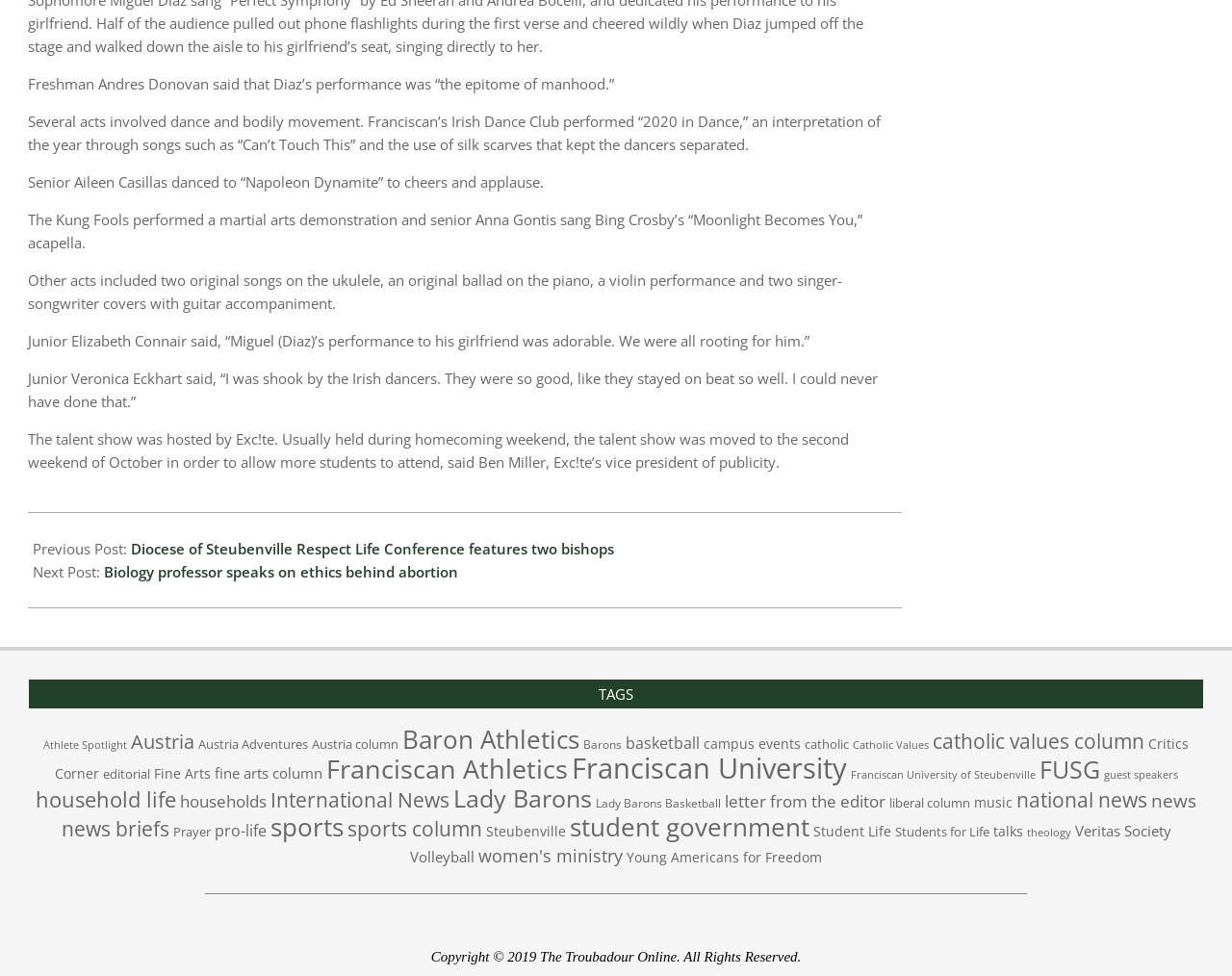What is the date of the talent show?
Offer a detailed and full explanation in response to the question.

I found the date of the talent show by looking at the StaticText element with the content '2020-10-12' which is located at the bottom of the webpage.